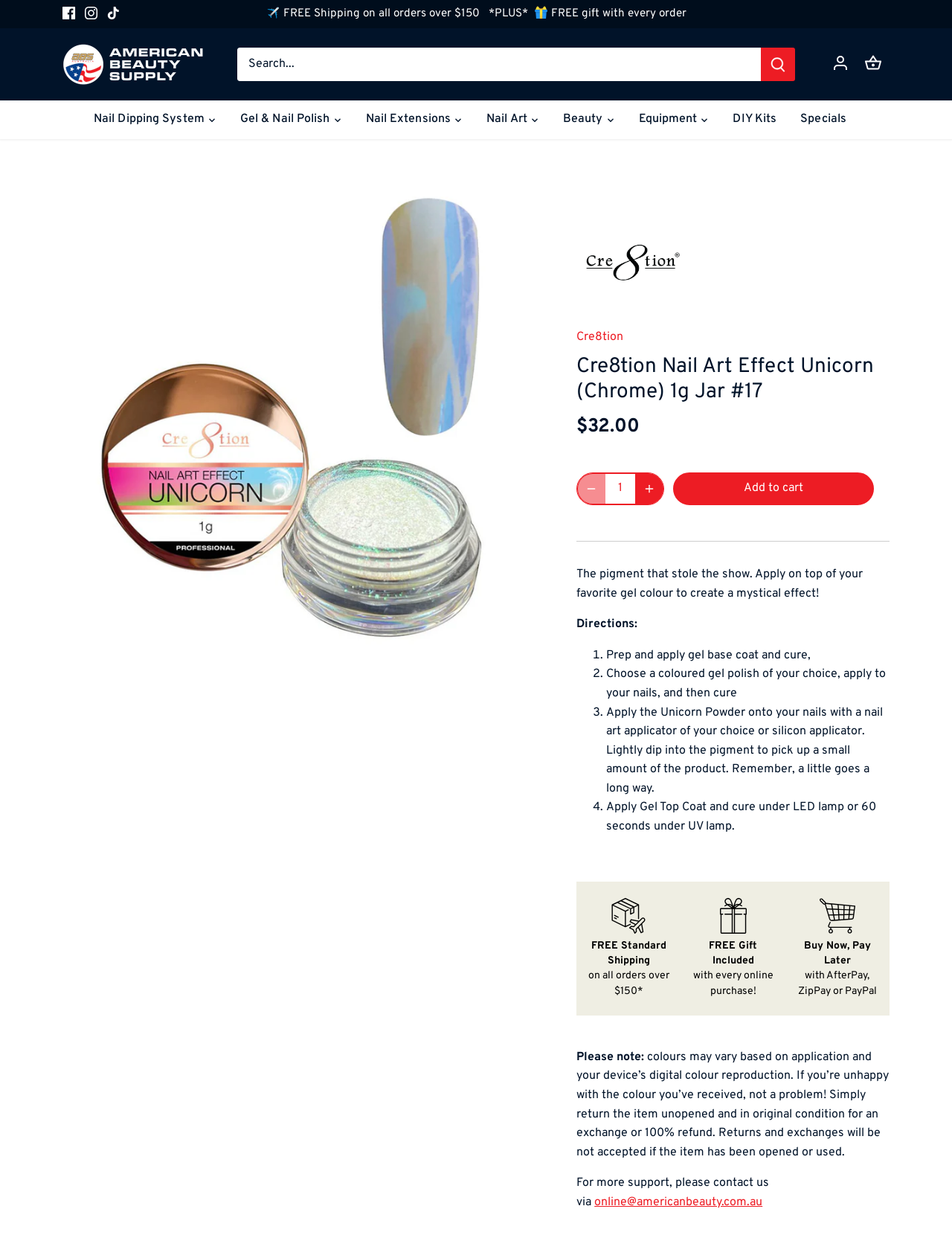Please determine the bounding box coordinates of the element to click on in order to accomplish the following task: "Contact us". Ensure the coordinates are four float numbers ranging from 0 to 1, i.e., [left, top, right, bottom].

[0.624, 0.965, 0.801, 0.977]